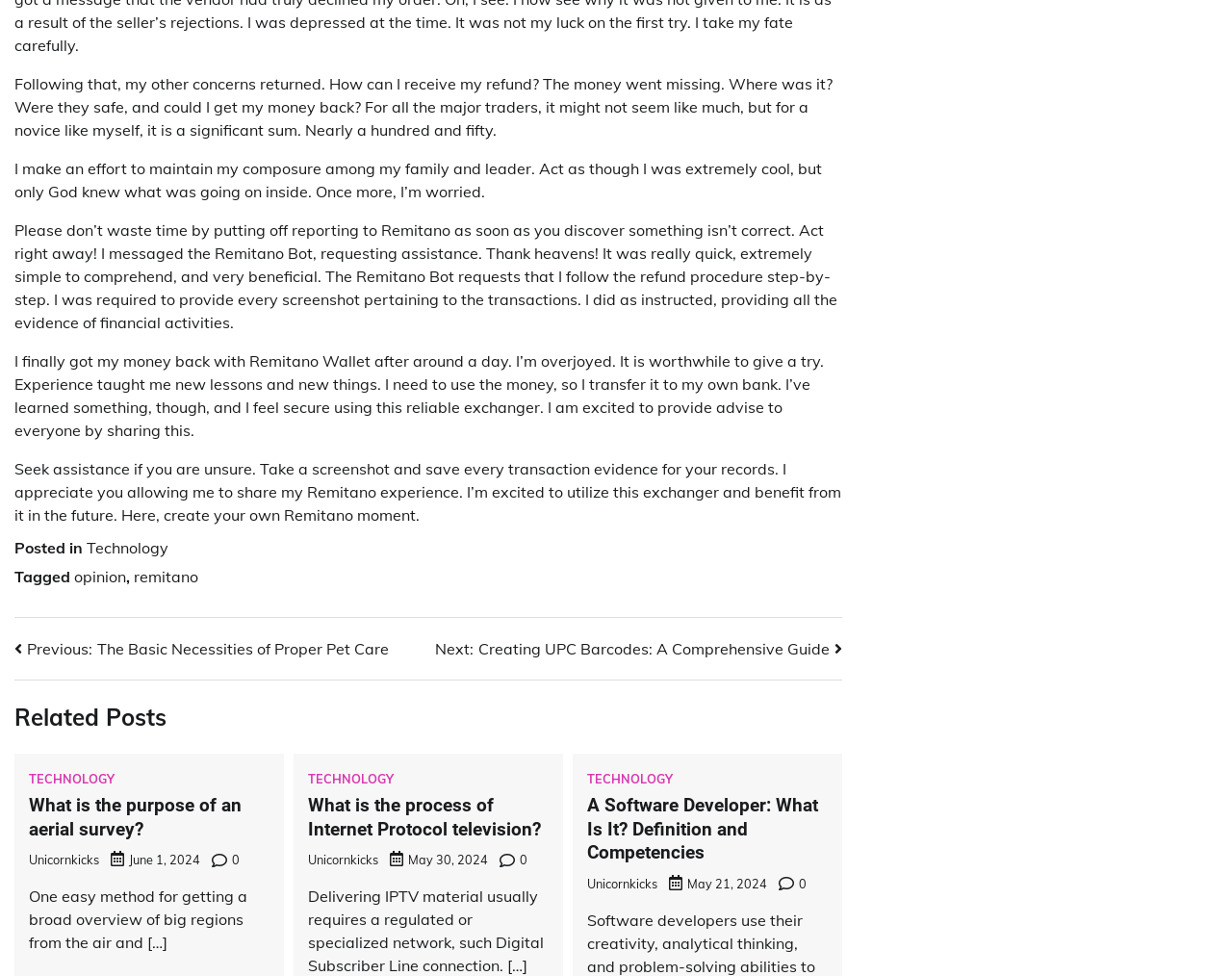Determine the coordinates of the bounding box for the clickable area needed to execute this instruction: "Click on the 'Technology' link".

[0.07, 0.551, 0.137, 0.571]